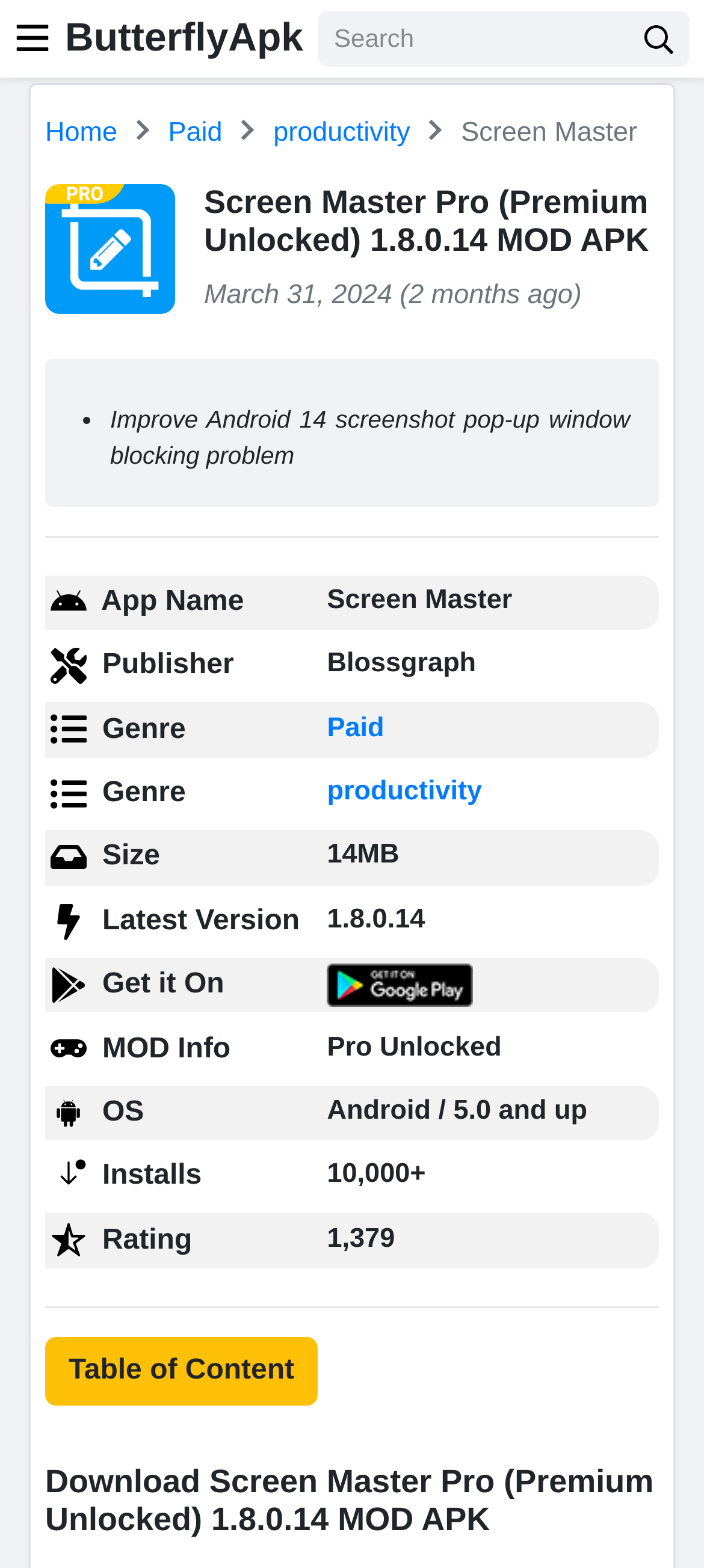Please respond to the question with a concise word or phrase:
Where can the app be downloaded from?

Google Play